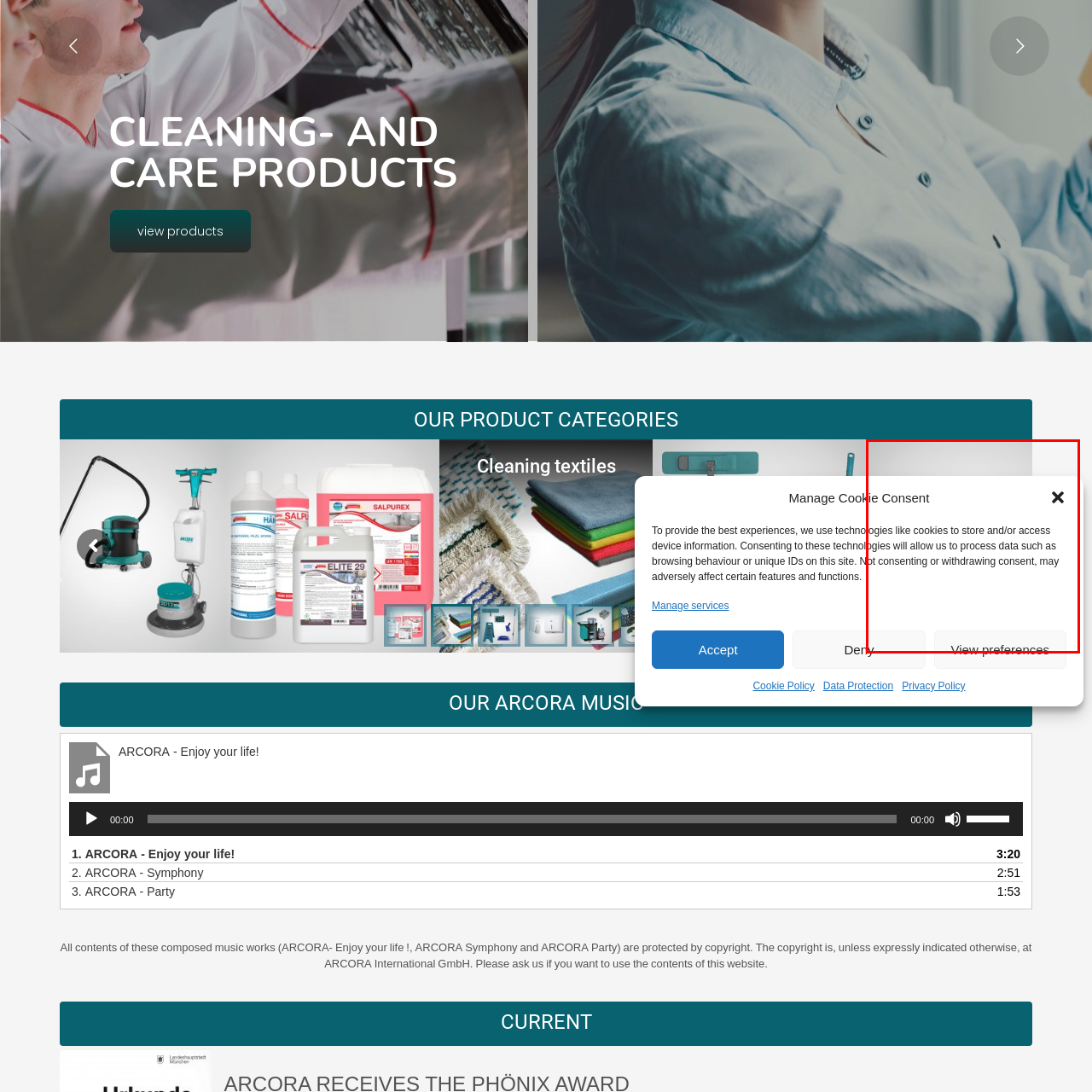Explain in detail what is happening in the red-marked area of the image.

This image depicts a dialog box titled "Manage Cookie Consent," which is designed to inform users about the use of cookies on the website. The dialog features a polite message emphasizing the importance of cookies for enhancing user experiences and processing data such as browsing behaviors and unique identifiers. 

Key options available within the dialog include buttons for accepting, denying, and viewing preferences related to cookie usage. Additionally, links to the site's Cookie Policy, Data Protection details, and Privacy Policy are provided. The background of the dialog is faintly blurred to draw focus to its content, which aims to ensure users are informed and have control over their data preferences while navigating the website.